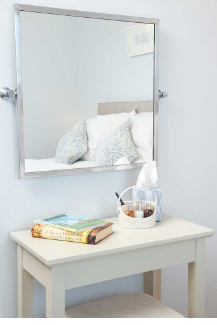Describe thoroughly the contents of the image.

The image showcases a beautifully arranged dressing table in the Willow Room, featuring a minimalist design that creates an inviting atmosphere. The light-colored table holds a stack of books, adding a touch of character and warmth. A small, elegant tray contains various toiletries and a tissue box, demonstrating the thoughtful attention to detail provided for guests' comfort. Above the table, a sleek, square mirror reflects the soft hues of the bedding and decorative pillows in the background, enhancing the spacious and airy feel of the room. This cozy setting embodies the tranquil ambiance of the Willow Room, designed for relaxation and comfort.